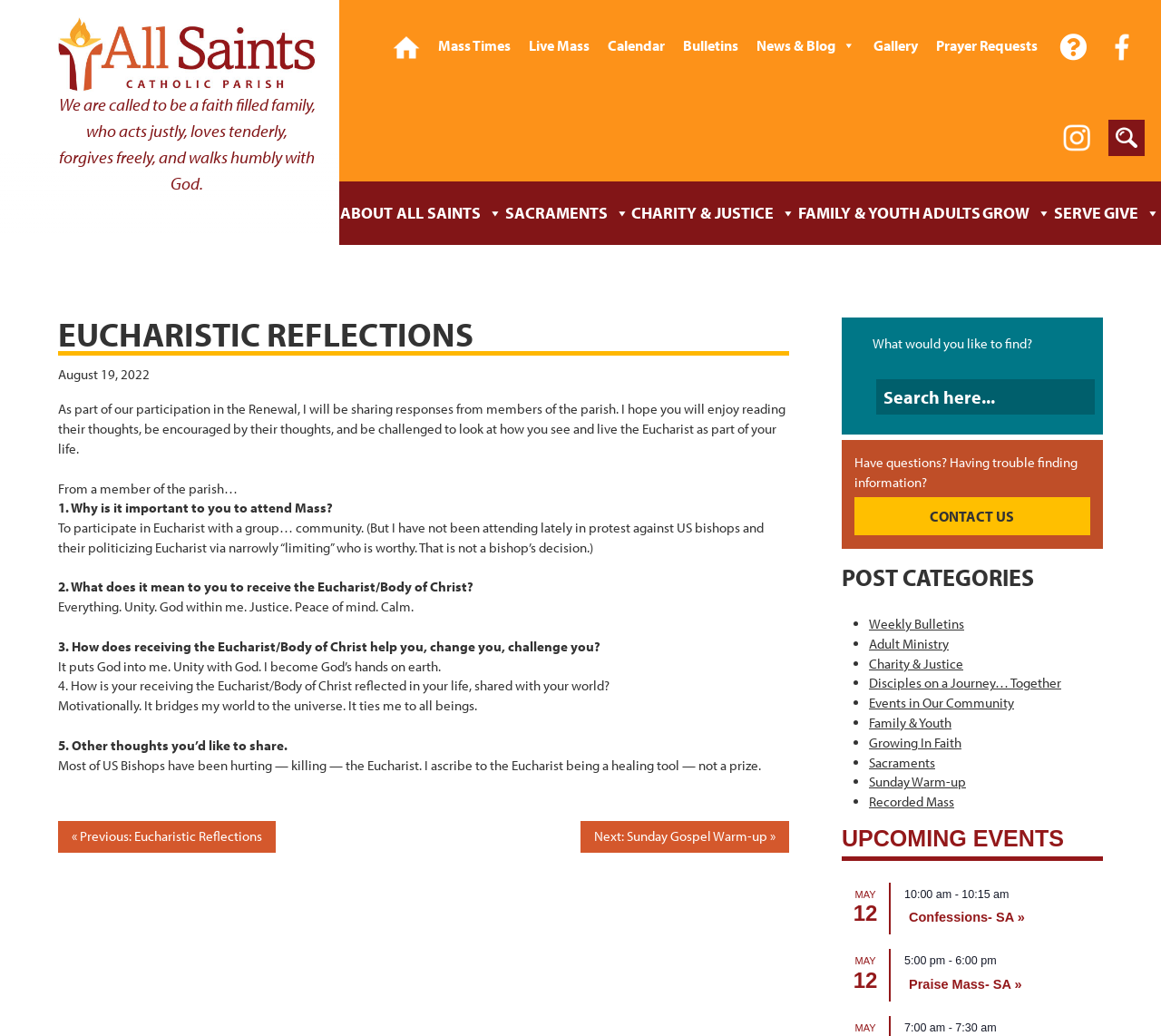Give a short answer to this question using one word or a phrase:
How many questions are asked in the Eucharistic Reflections article?

5